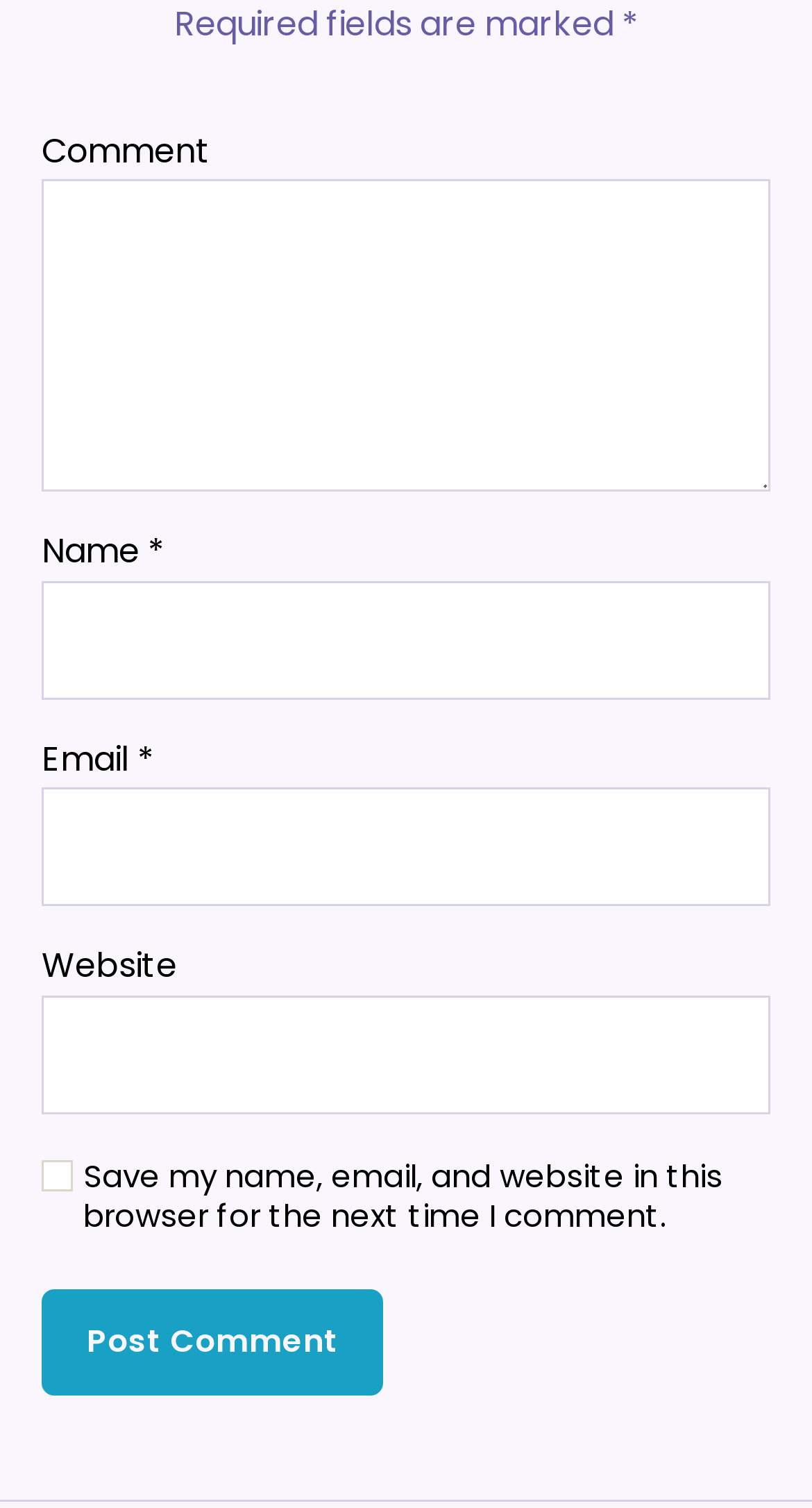Examine the image carefully and respond to the question with a detailed answer: 
Is the 'Email' field required?

The 'Email' field is required because the StaticText element with the text '*' is located next to the 'Email' label, indicating that it is a required field. Additionally, the textbox element for 'Email' has a 'required' attribute set to True.